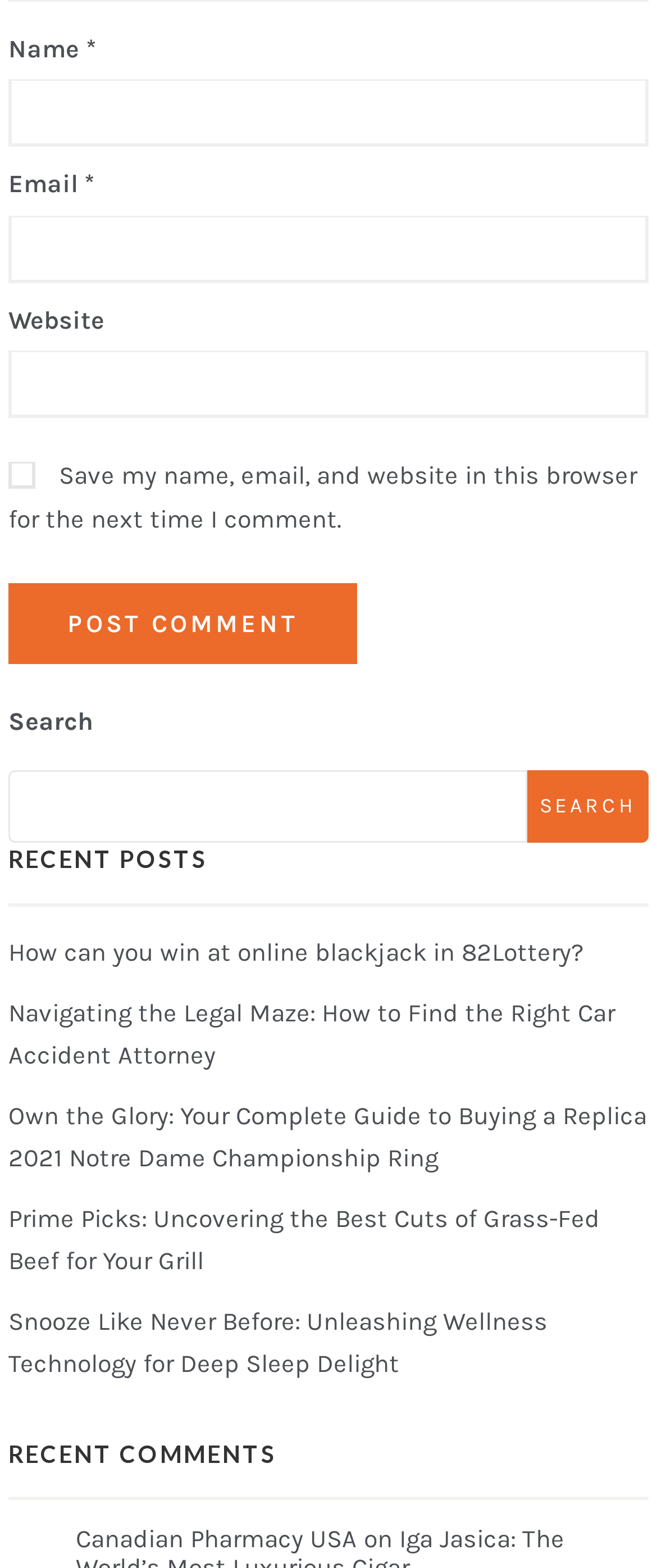For the following element description, predict the bounding box coordinates in the format (top-left x, top-left y, bottom-right x, bottom-right y). All values should be floating point numbers between 0 and 1. Description: parent_node: Name * name="author"

[0.013, 0.051, 0.987, 0.094]